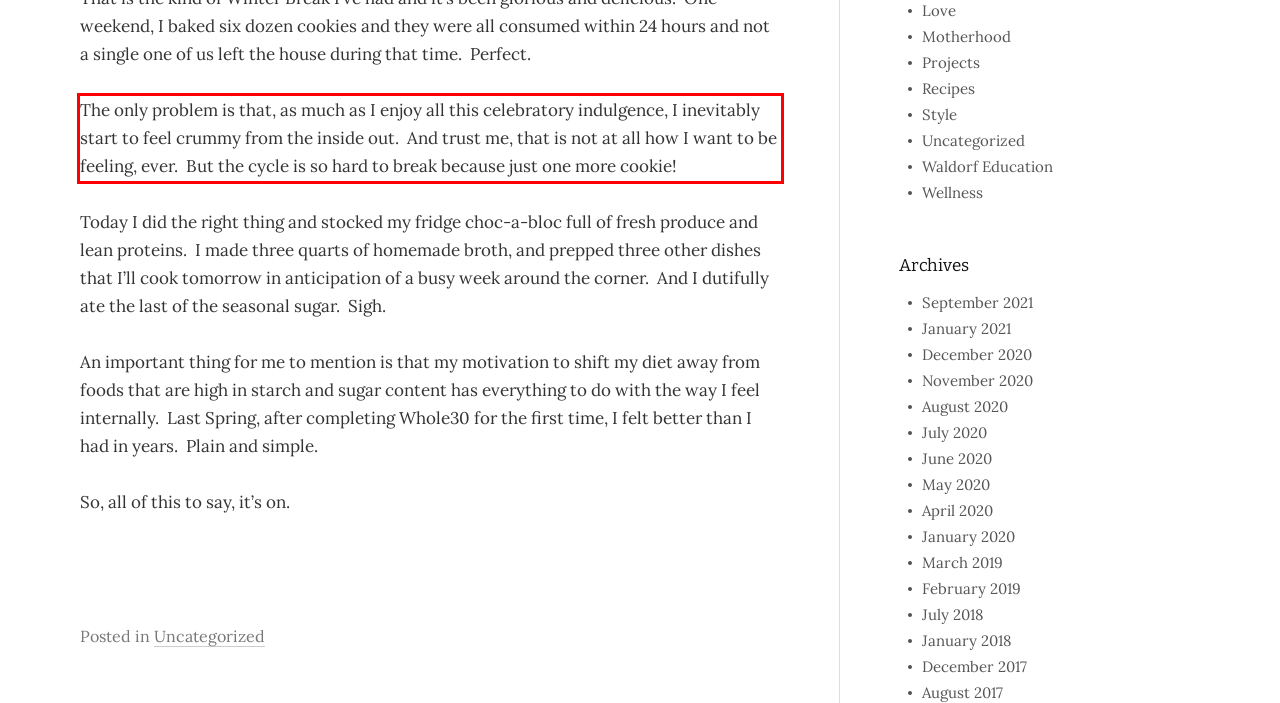Please look at the webpage screenshot and extract the text enclosed by the red bounding box.

The only problem is that, as much as I enjoy all this celebratory indulgence, I inevitably start to feel crummy from the inside out. And trust me, that is not at all how I want to be feeling, ever. But the cycle is so hard to break because just one more cookie!